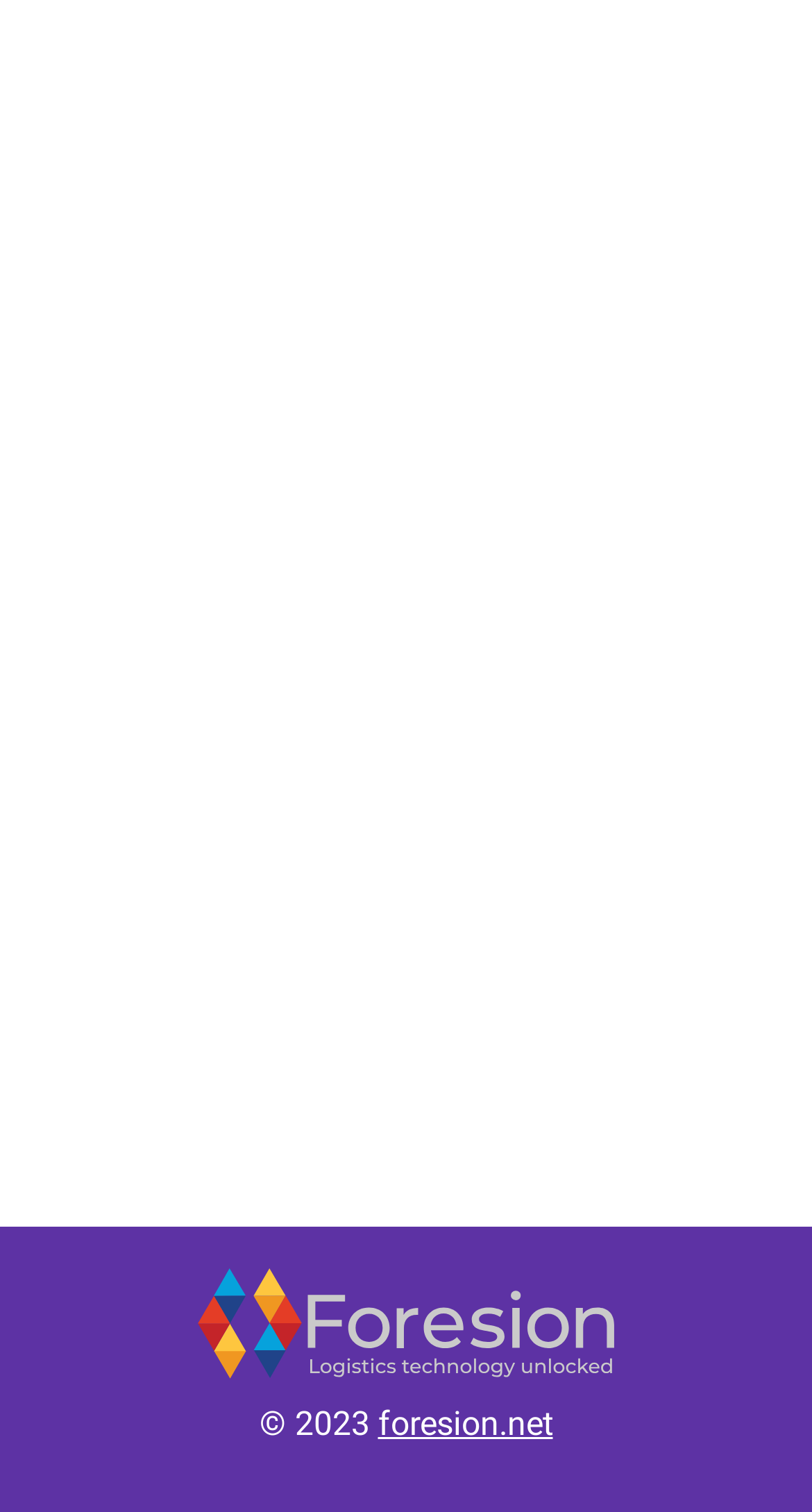Calculate the bounding box coordinates for the UI element based on the following description: "parent_node: 1/3 aria-label="Previous Item"". Ensure the coordinates are four float numbers between 0 and 1, i.e., [left, top, right, bottom].

None